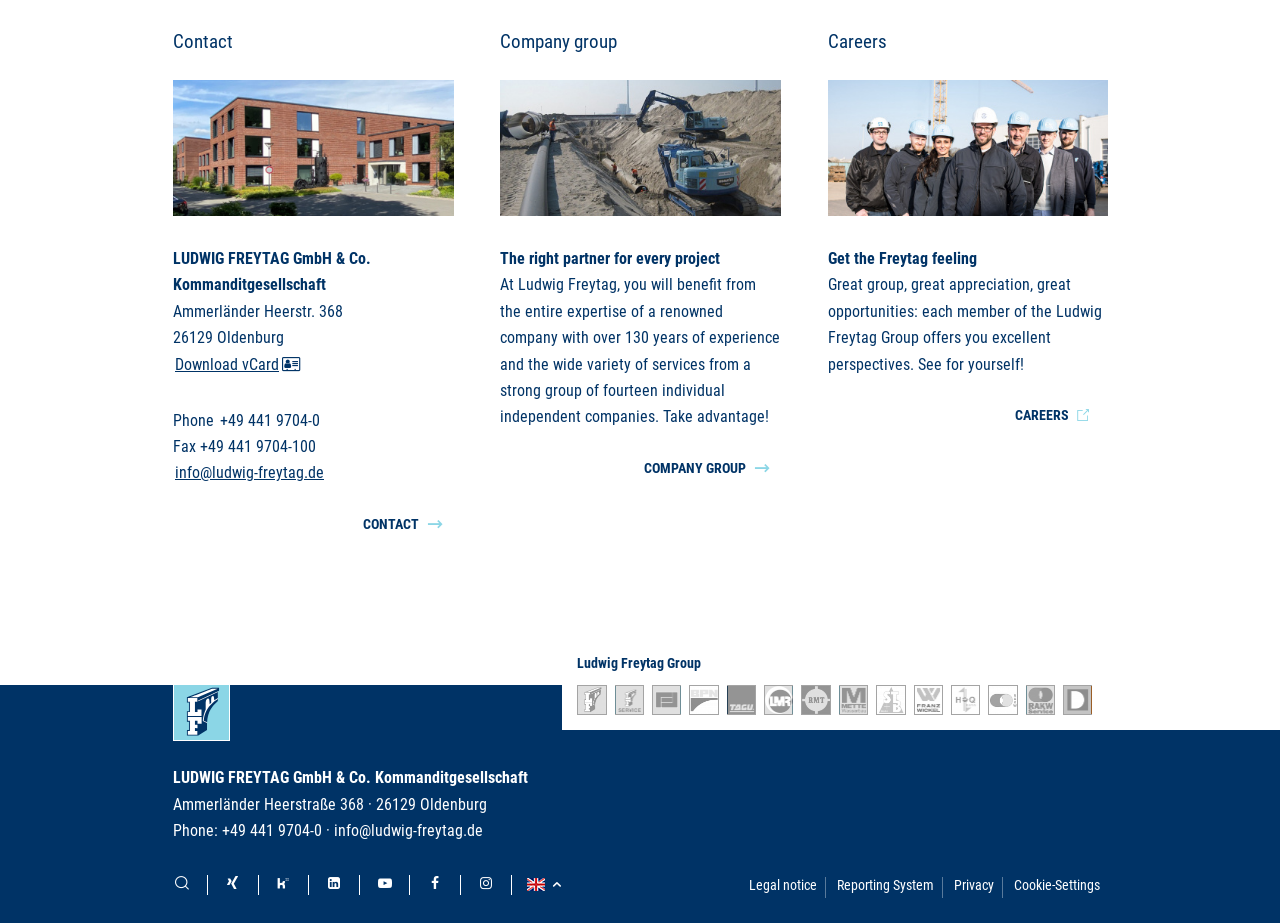Please answer the following question using a single word or phrase: What is the phone number?

+49 441 9704-0